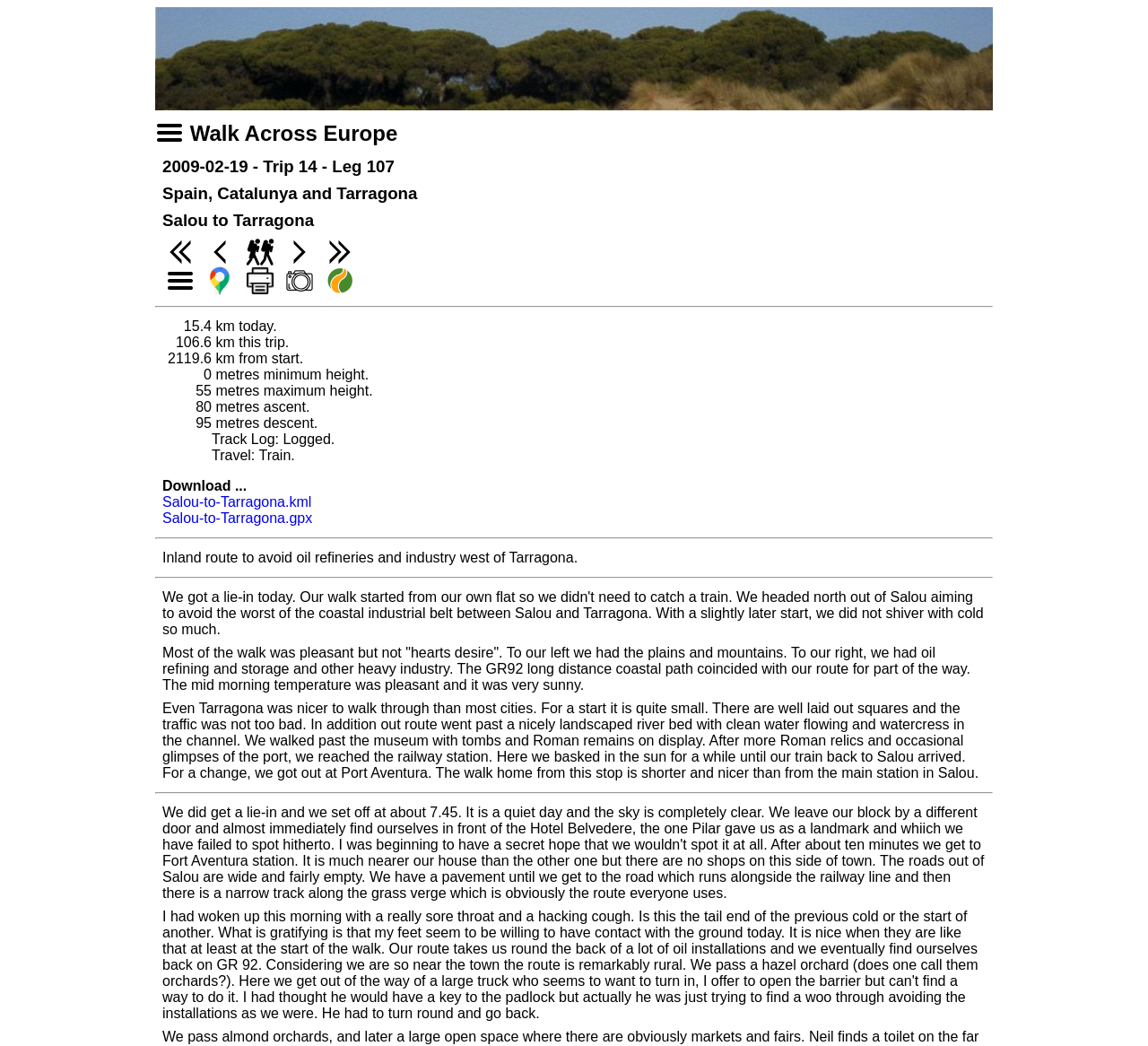Specify the bounding box coordinates for the region that must be clicked to perform the given instruction: "View the 'Photo Gallery'".

[0.246, 0.26, 0.277, 0.274]